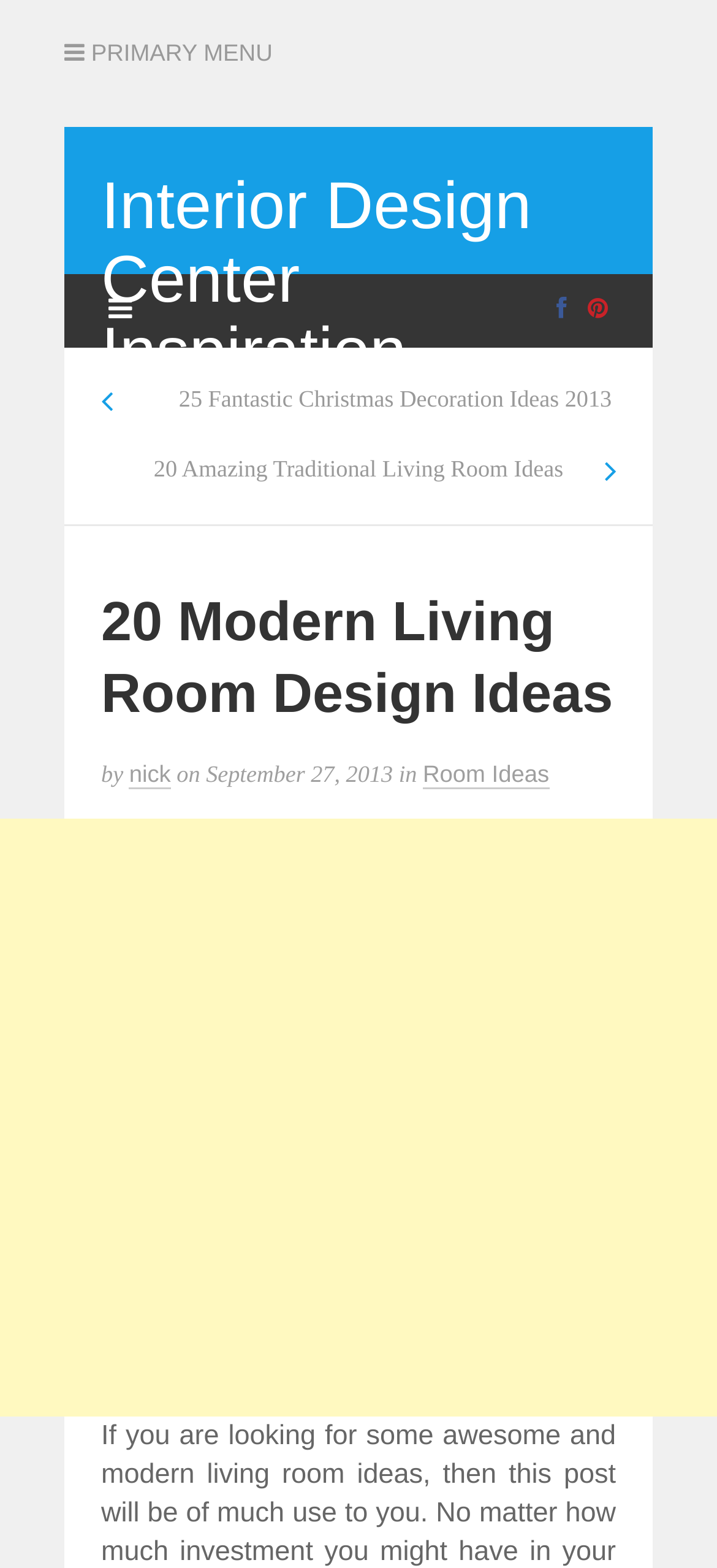What is the purpose of the button at the bottom right corner?
Please look at the screenshot and answer using one word or phrase.

Scroll Back to Top